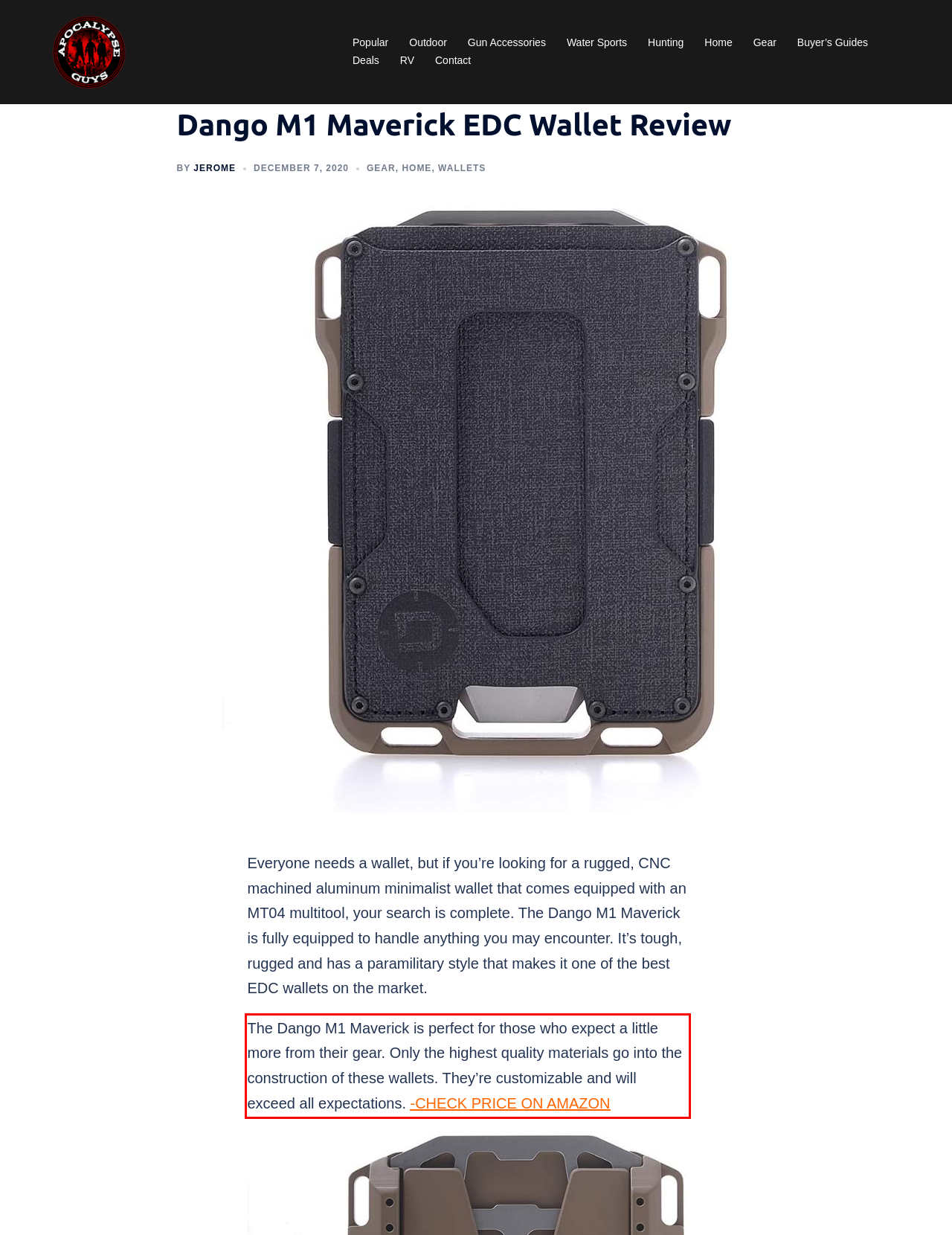Review the screenshot of the webpage and recognize the text inside the red rectangle bounding box. Provide the extracted text content.

The Dango M1 Maverick is perfect for those who expect a little more from their gear. Only the highest quality materials go into the construction of these wallets. They’re customizable and will exceed all expectations. -CHECK PRICE ON AMAZON